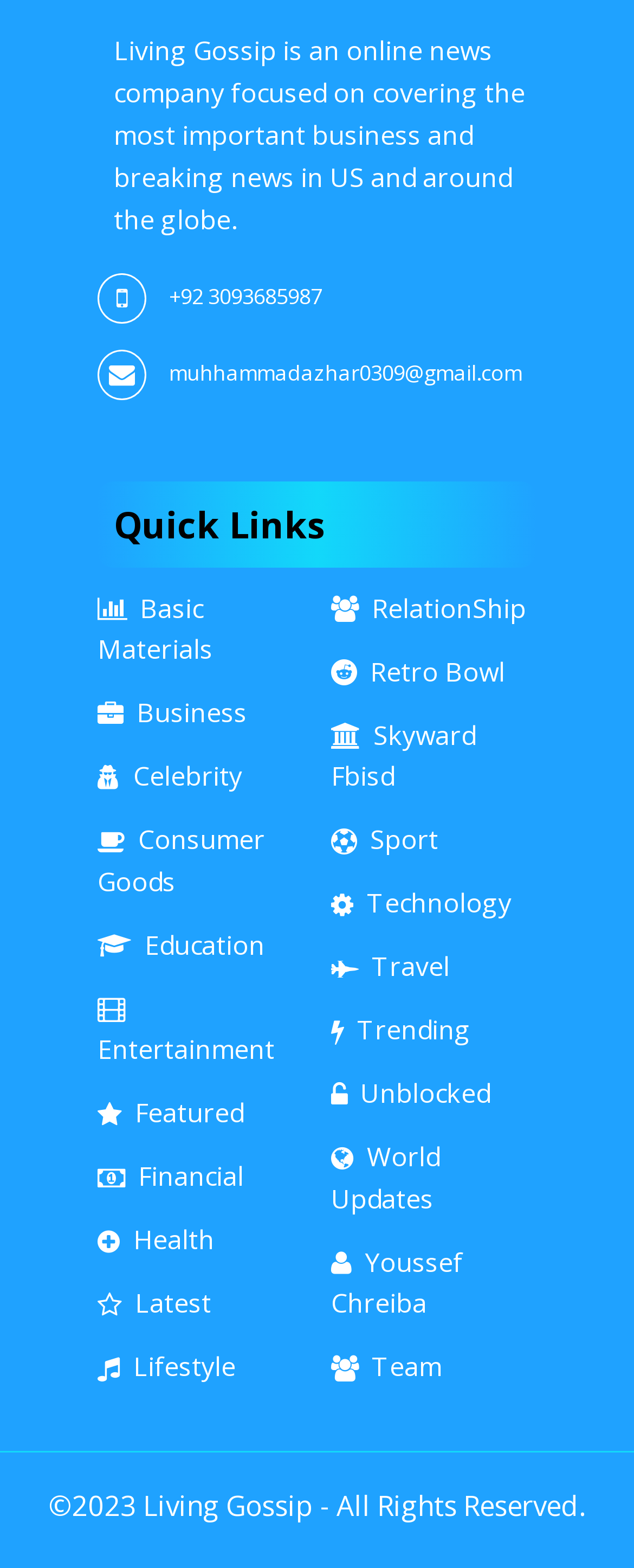Find the bounding box coordinates of the area that needs to be clicked in order to achieve the following instruction: "Check the 'World Updates'". The coordinates should be specified as four float numbers between 0 and 1, i.e., [left, top, right, bottom].

[0.522, 0.726, 0.694, 0.776]